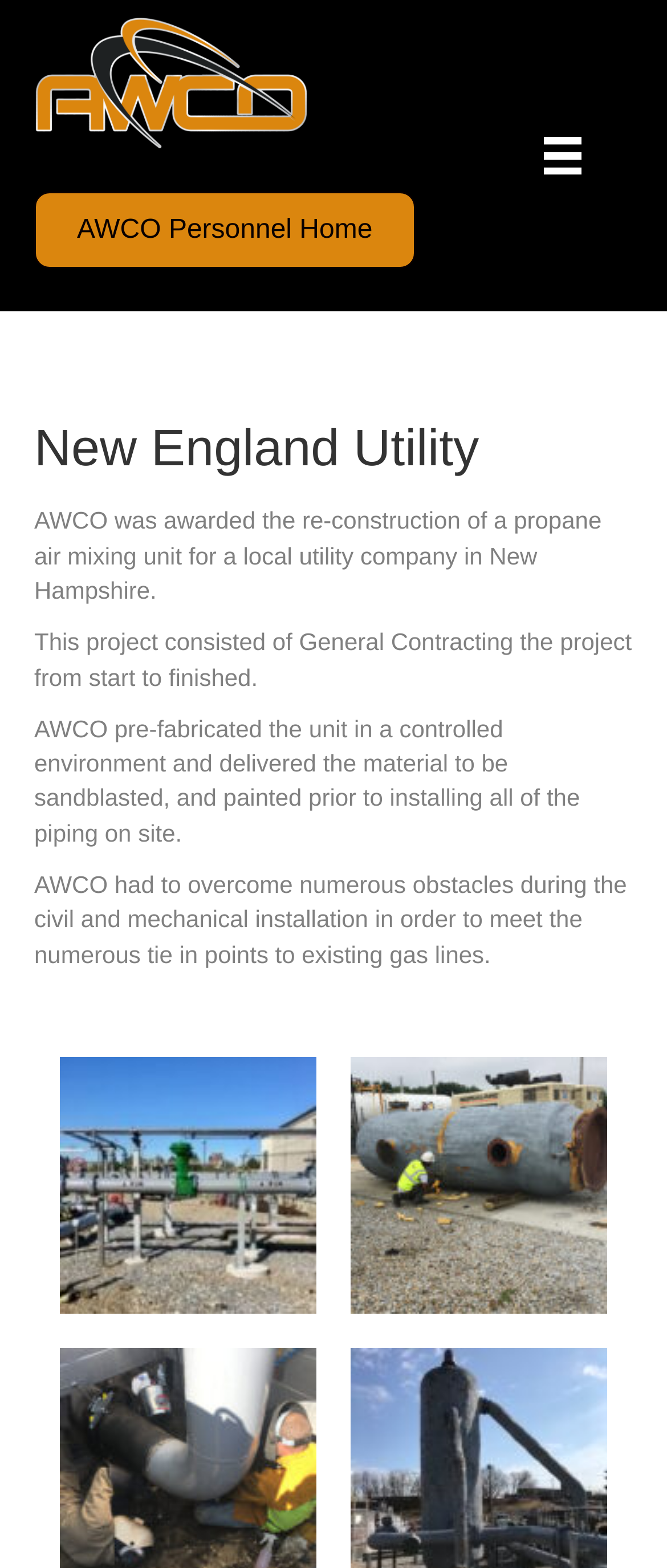Respond concisely with one word or phrase to the following query:
What type of project did AWCO undertake?

Propane air mixing unit